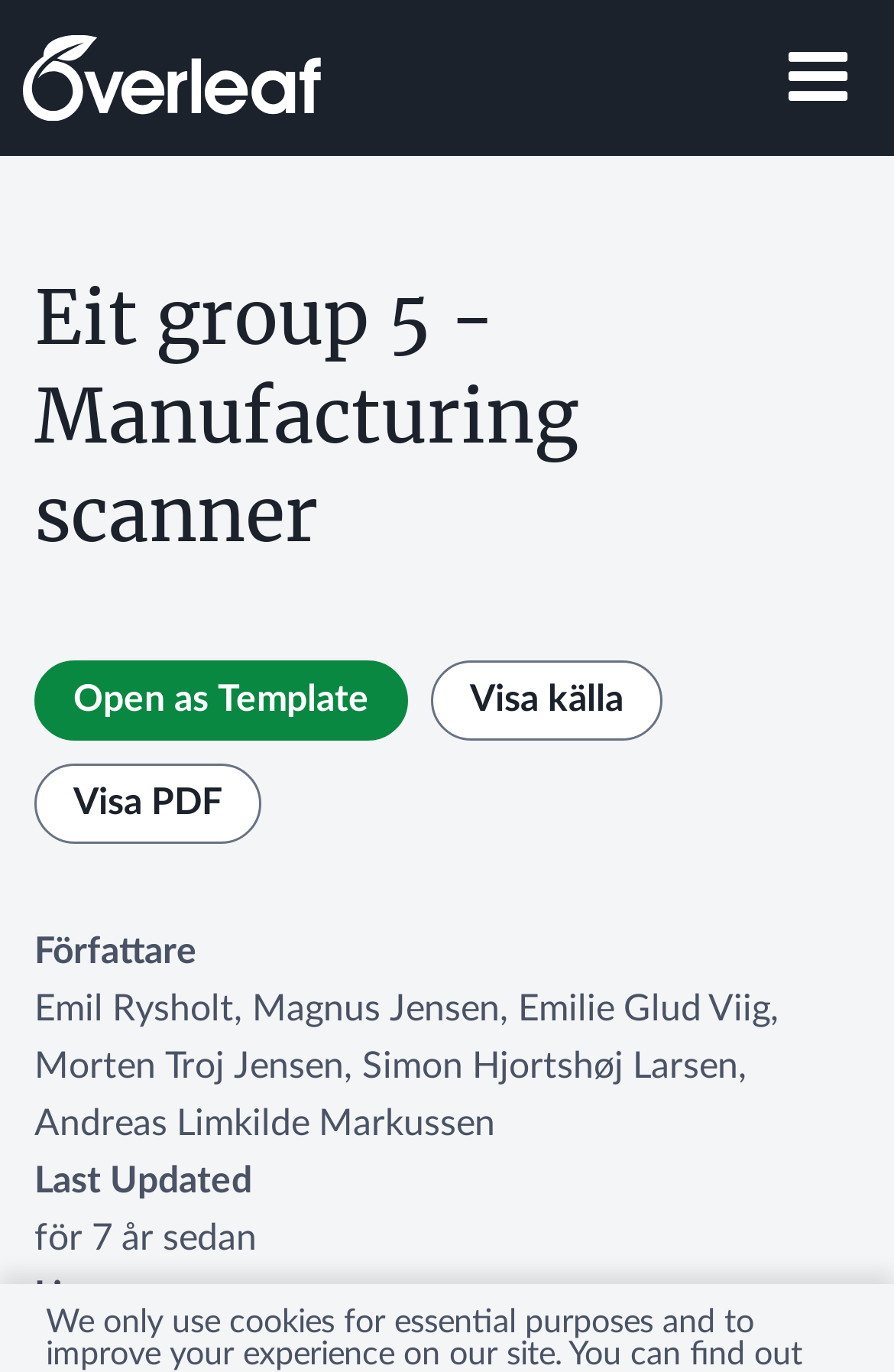Provide a one-word or one-phrase answer to the question:
What is the name of the online LaTeX editor?

Overleaf